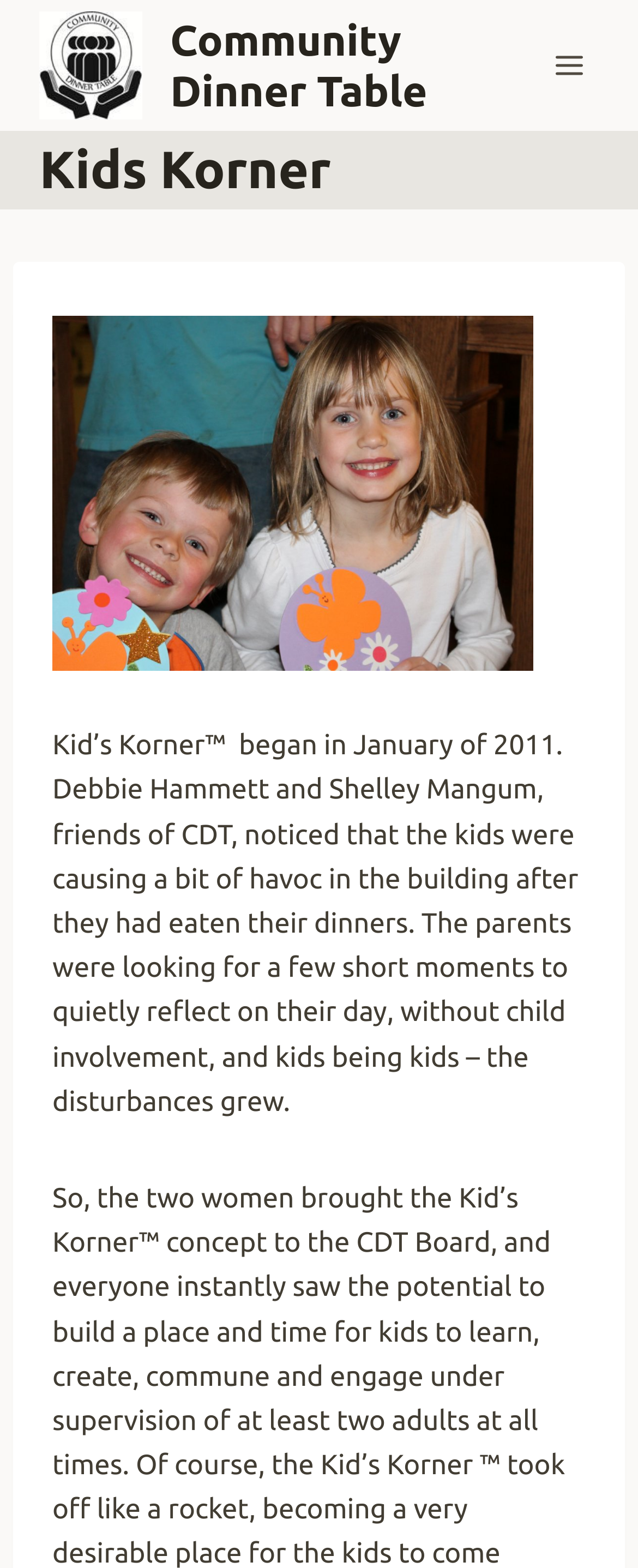Please specify the bounding box coordinates in the format (top-left x, top-left y, bottom-right x, bottom-right y), with values ranging from 0 to 1. Identify the bounding box for the UI component described as follows: alt="KK-Kids1"

[0.082, 0.201, 0.836, 0.428]